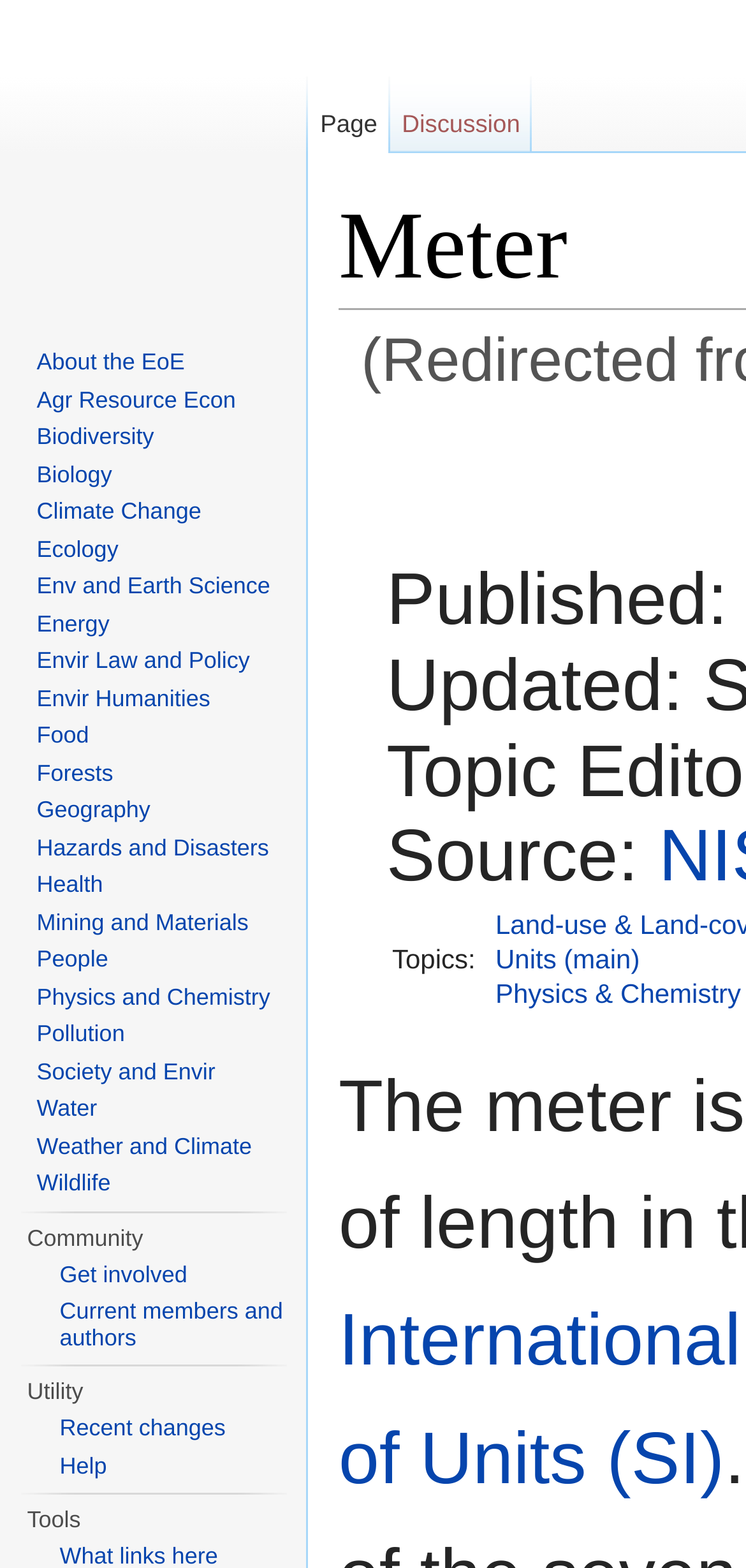Summarize the webpage comprehensively, mentioning all visible components.

The webpage is about a meter-related topic, as indicated by the title "Meter - The Encyclopedia of Earth". At the top-left corner, there is a link to visit the main page. Below it, there are three navigation sections: "Namespaces", "Navigation", and "Community". The "Namespaces" section contains links to "Page" and "Discussion". The "Navigation" section has a list of links to various topics, including "About the EoE", "Agr Resource Econ", "Biodiversity", and many others. The "Community" section has links to "Get involved" and "Current members and authors".

On the right side of the page, there are several static text elements, including "Jump to:", "Published:", "Updated:", and "Source:". Below these elements, there is a table cell containing a link to "Units (main)".

At the bottom of the page, there is a "Utility" section with links to "Recent changes" and "Help", as well as a "Tools" heading. Overall, the page appears to be a resource hub for information related to meters and the environment, with various navigation options and links to relevant topics.